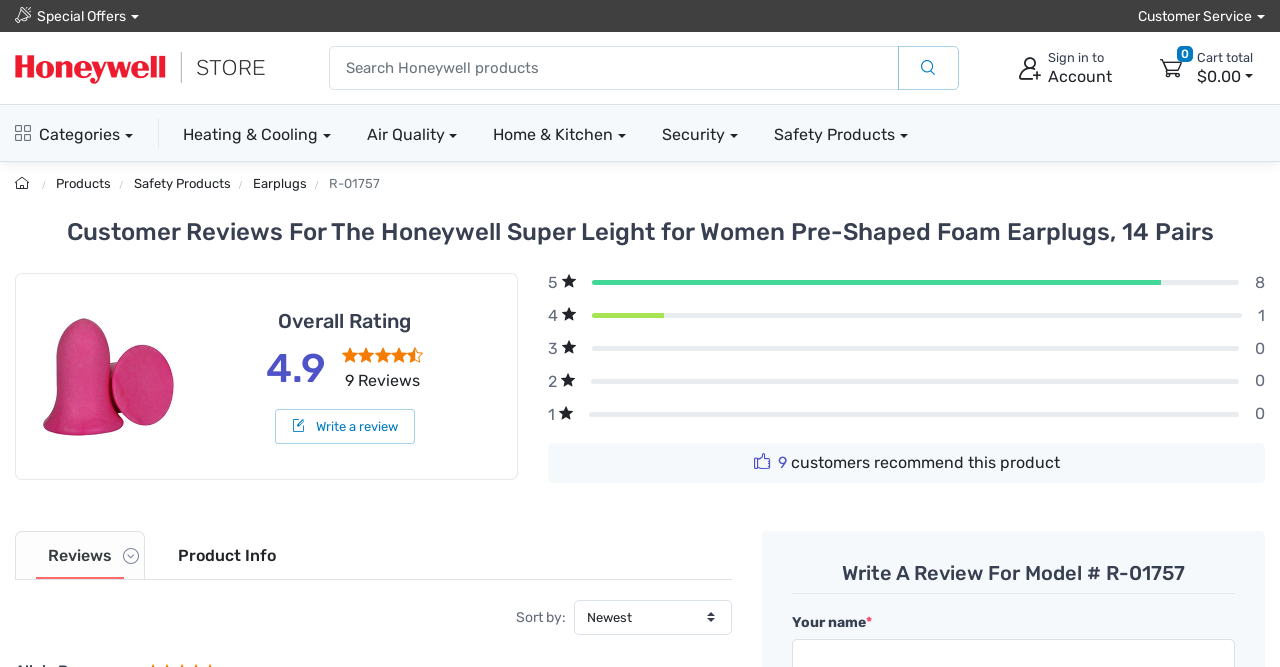For the element described, predict the bounding box coordinates as (top-left x, top-left y, bottom-right x, bottom-right y). All values should be between 0 and 1. Element description: 0

[0.898, 0.069, 0.932, 0.135]